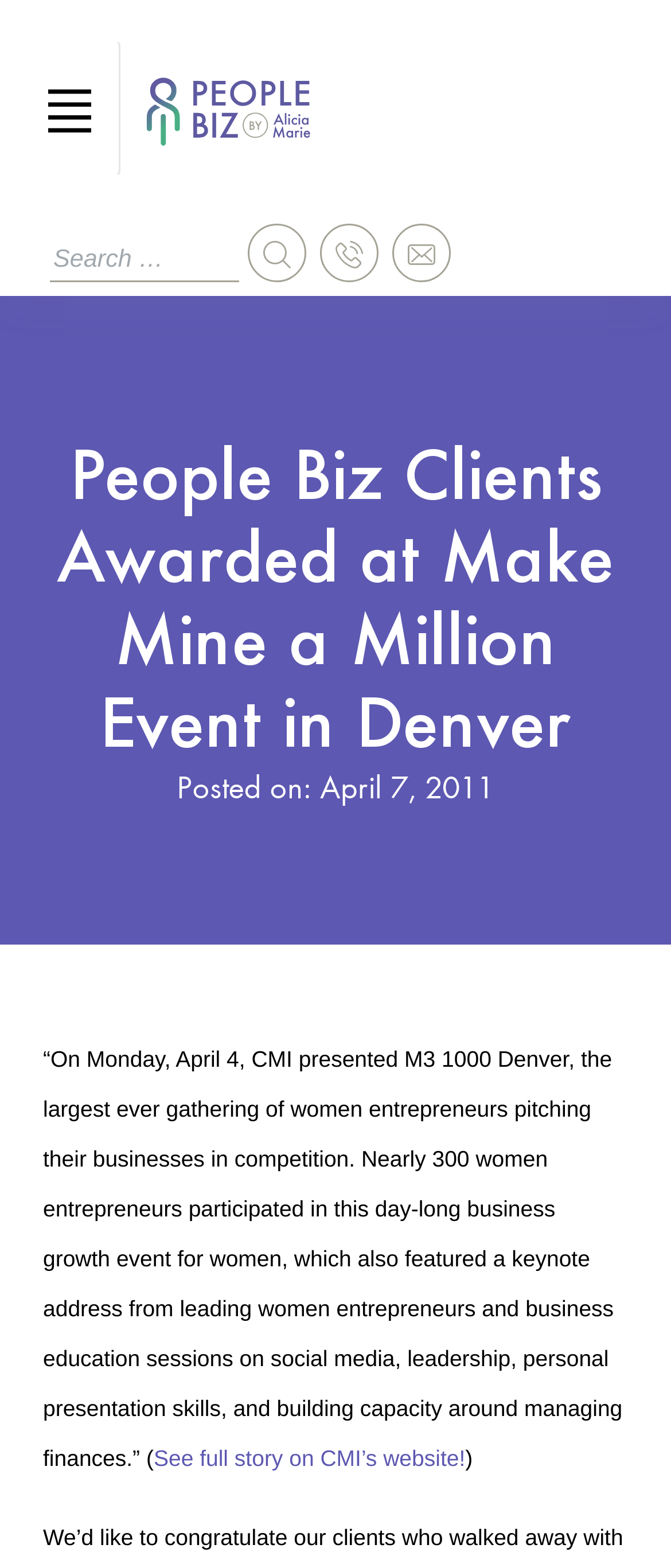For the given element description aria-label="Toggle navigation", determine the bounding box coordinates of the UI element. The coordinates should follow the format (top-left x, top-left y, bottom-right x, bottom-right y) and be within the range of 0 to 1.

[0.026, 0.025, 0.179, 0.113]